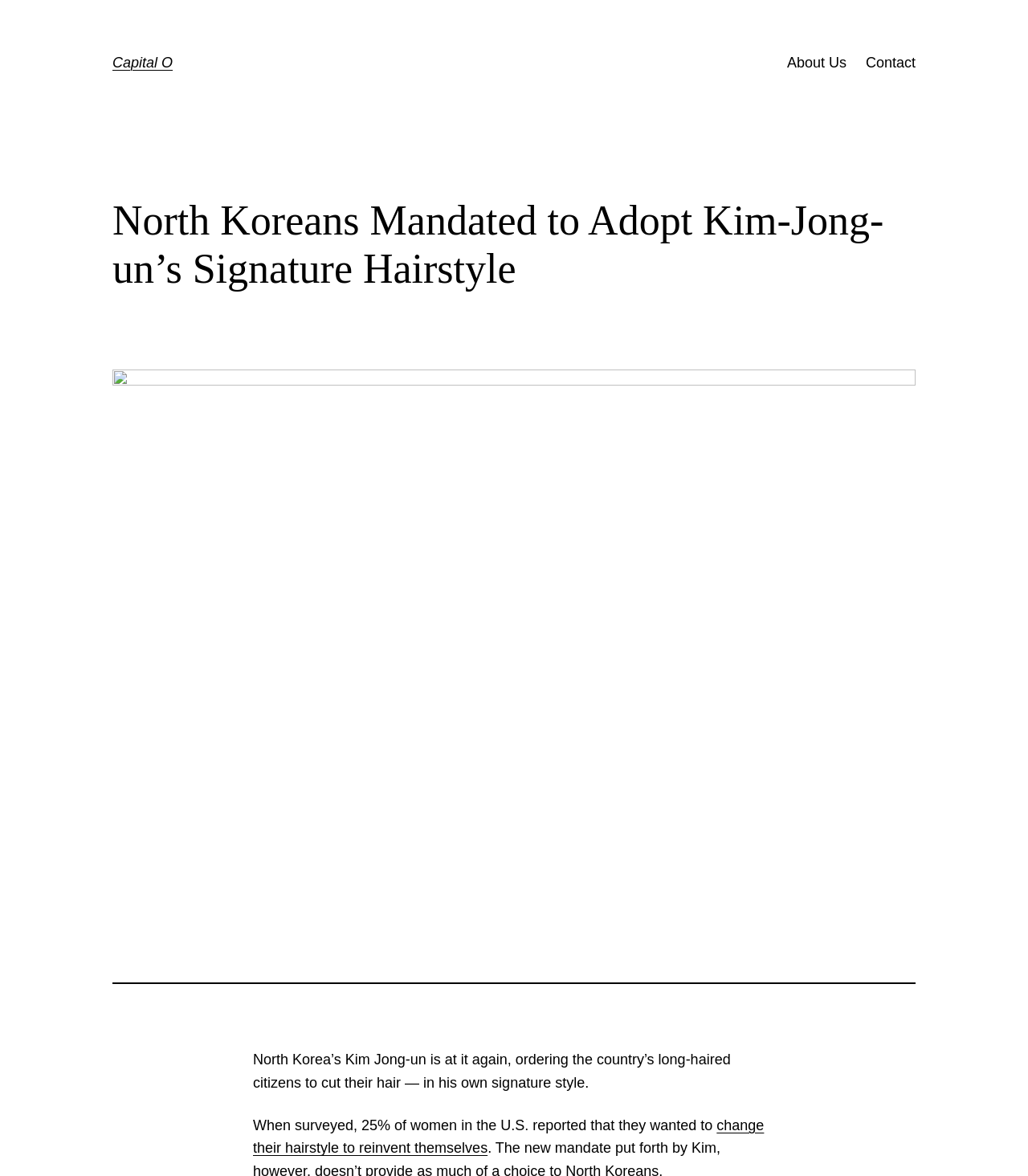Give a concise answer of one word or phrase to the question: 
What is the orientation of the separator element?

horizontal